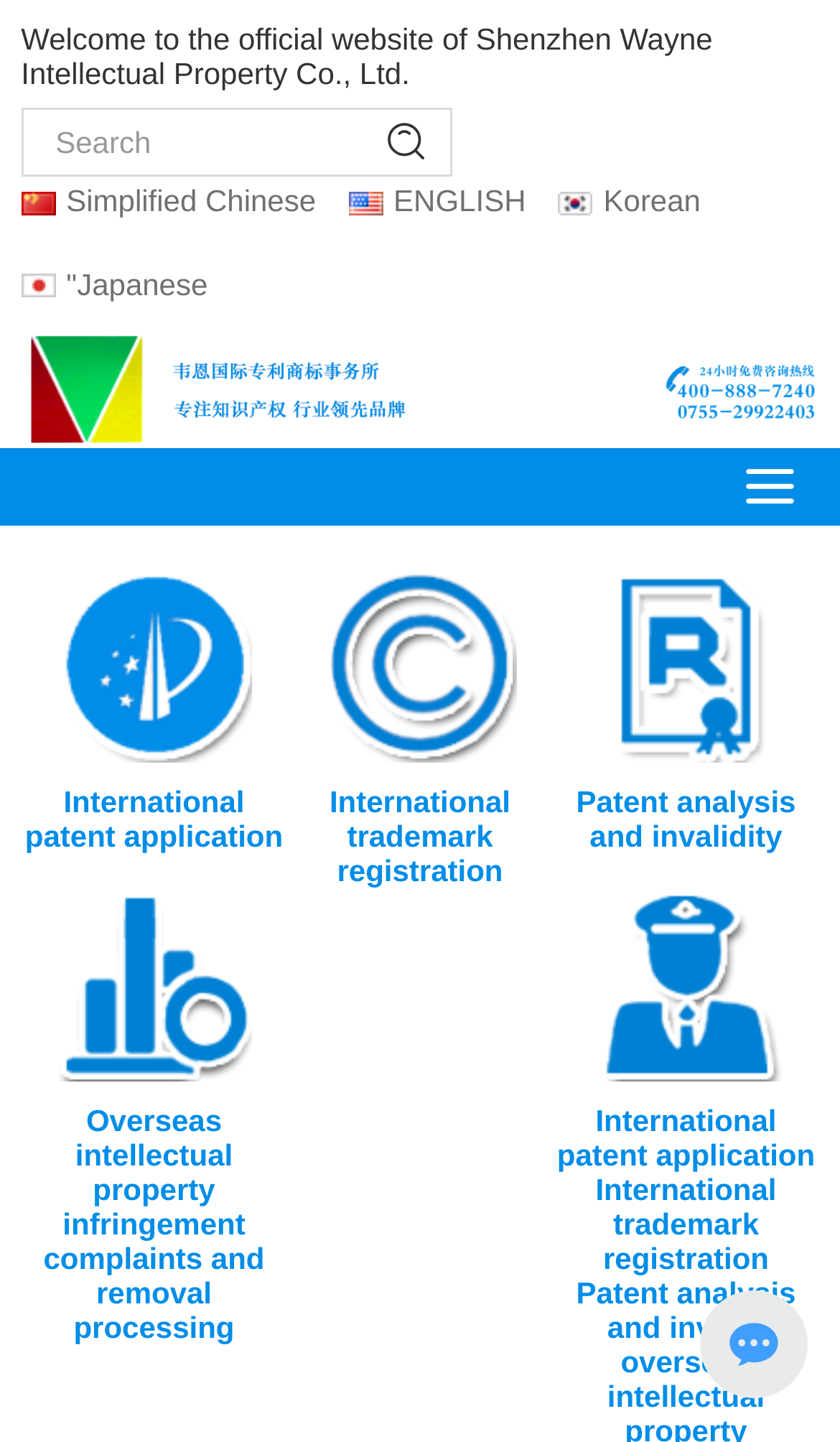Identify the bounding box coordinates for the region of the element that should be clicked to carry out the instruction: "Browse patent analysis and invalidity". The bounding box coordinates should be four float numbers between 0 and 1, i.e., [left, top, right, bottom].

[0.686, 0.545, 0.947, 0.592]